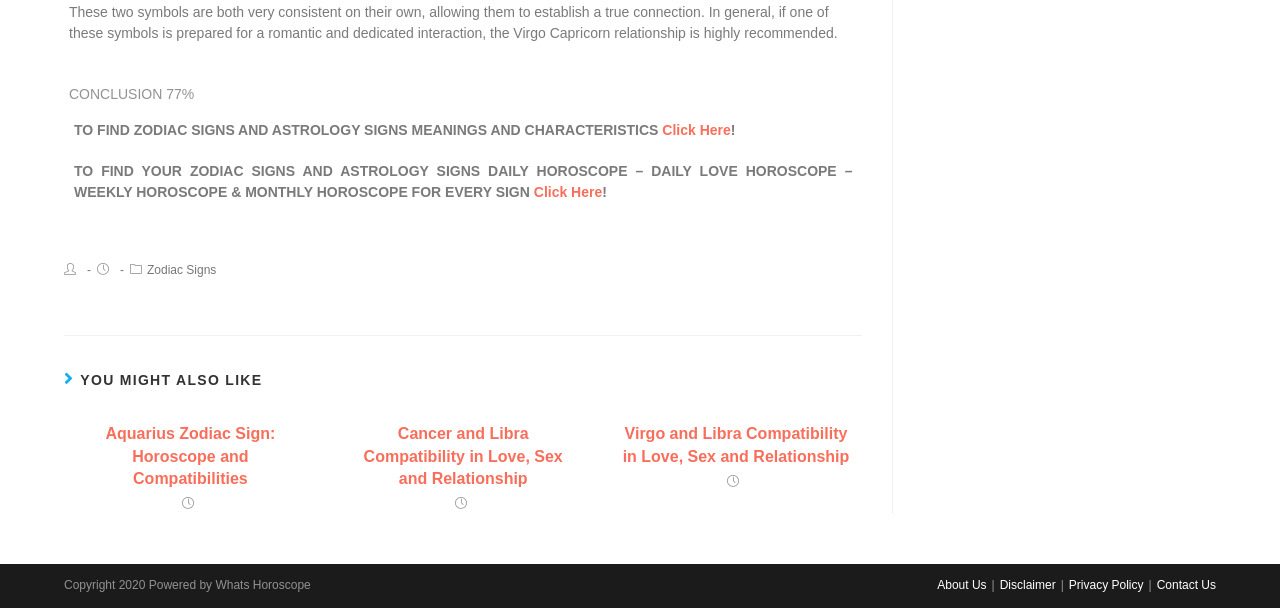Please determine the bounding box coordinates of the element's region to click for the following instruction: "Check daily horoscope".

[0.058, 0.269, 0.666, 0.33]